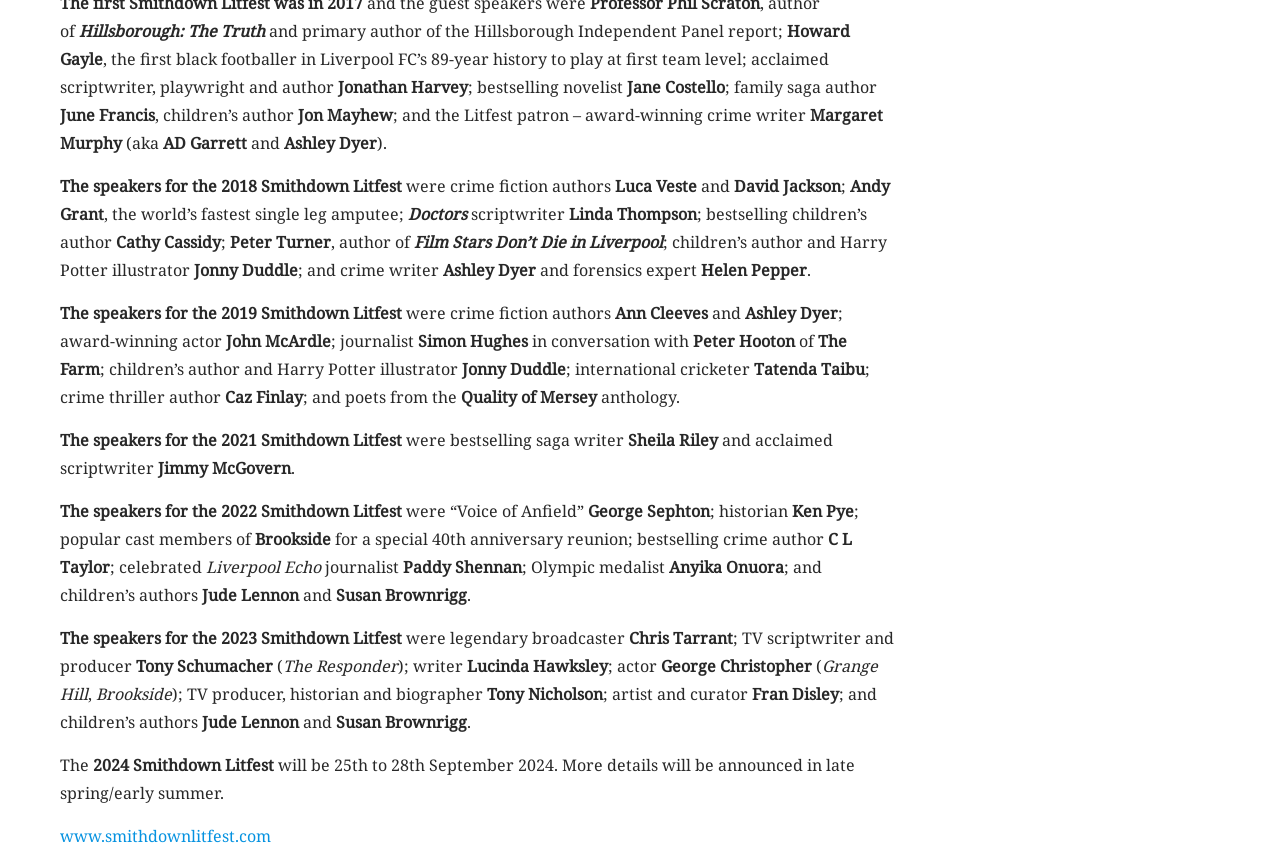Based on the visual content of the image, answer the question thoroughly: Who is the first black footballer in Liverpool FC’s 89-year history to play at first team level?

I found this answer by looking at the text content of the webpage, which mentions 'Howard Gayle, the first black footballer in Liverpool FC’s 89-year history to play at first team level; acclaimed scriptwriter, playwright and author'.